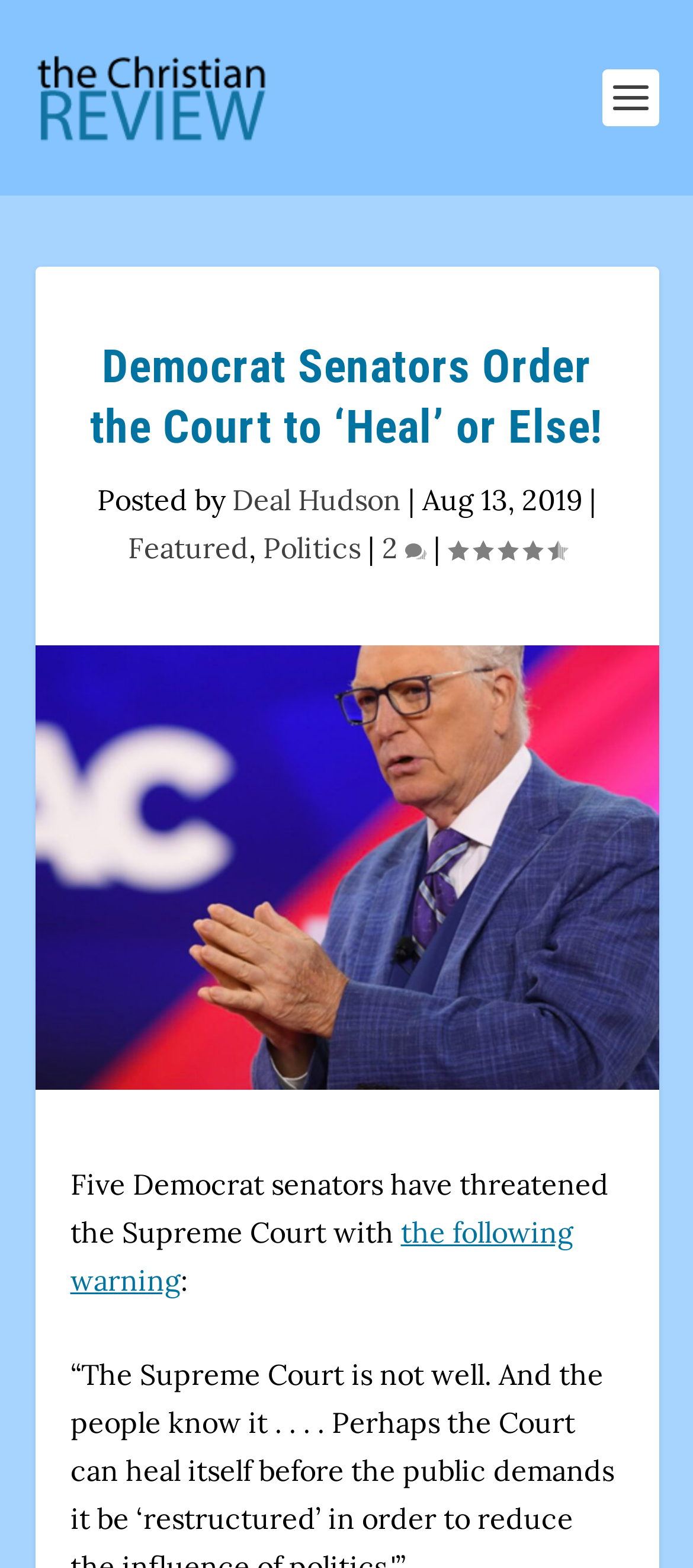Extract the heading text from the webpage.

Democrat Senators Order the Court to ‘Heal’ or Else!